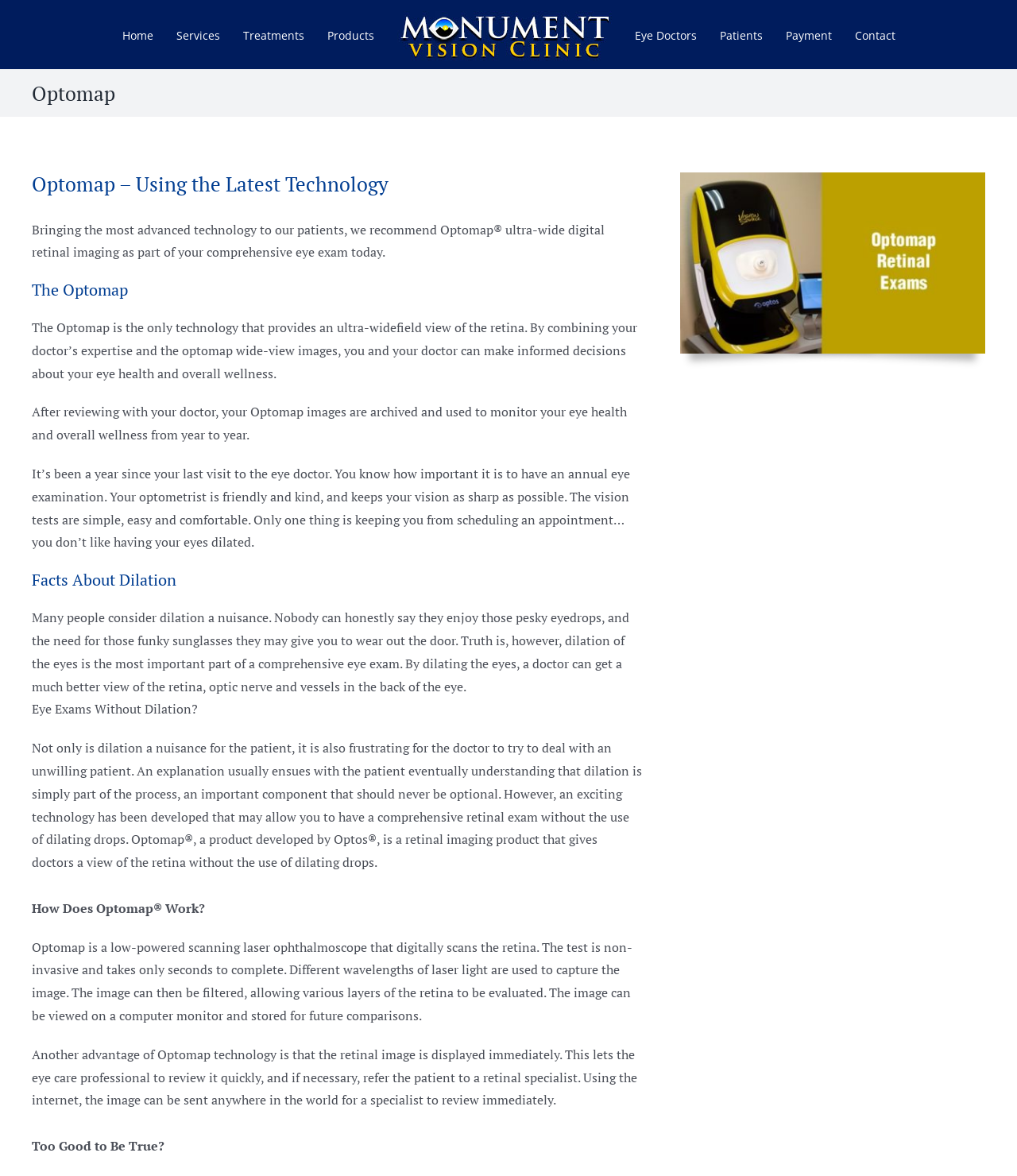Give a comprehensive overview of the webpage, including key elements.

The webpage is about Optomap, a technology used for ultra-wide digital retinal imaging in comprehensive eye exams. At the top, there is a navigation menu with 8 links, including "Home", "Services", "Treatments", and "Contact", among others. Below the navigation menu, there is a page title bar with a heading "Optomap" and a subheading "Optomap – Using the Latest Technology". 

Below the page title bar, there are several paragraphs of text that describe the benefits and features of Optomap technology. The text explains that Optomap provides an ultra-widefield view of the retina, allowing doctors to make informed decisions about eye health and overall wellness. It also mentions that Optomap images are archived and used to monitor eye health from year to year.

Further down, there are more paragraphs of text that discuss the importance of dilation in comprehensive eye exams and how Optomap technology can provide a retinal exam without the use of dilating drops. The text also explains how Optomap works, using a low-powered scanning laser ophthalmoscope to digitally scan the retina.

On the right side of the page, there is an image, although its content is not specified. At the very bottom of the page, there is a link to go back to the top of the page.